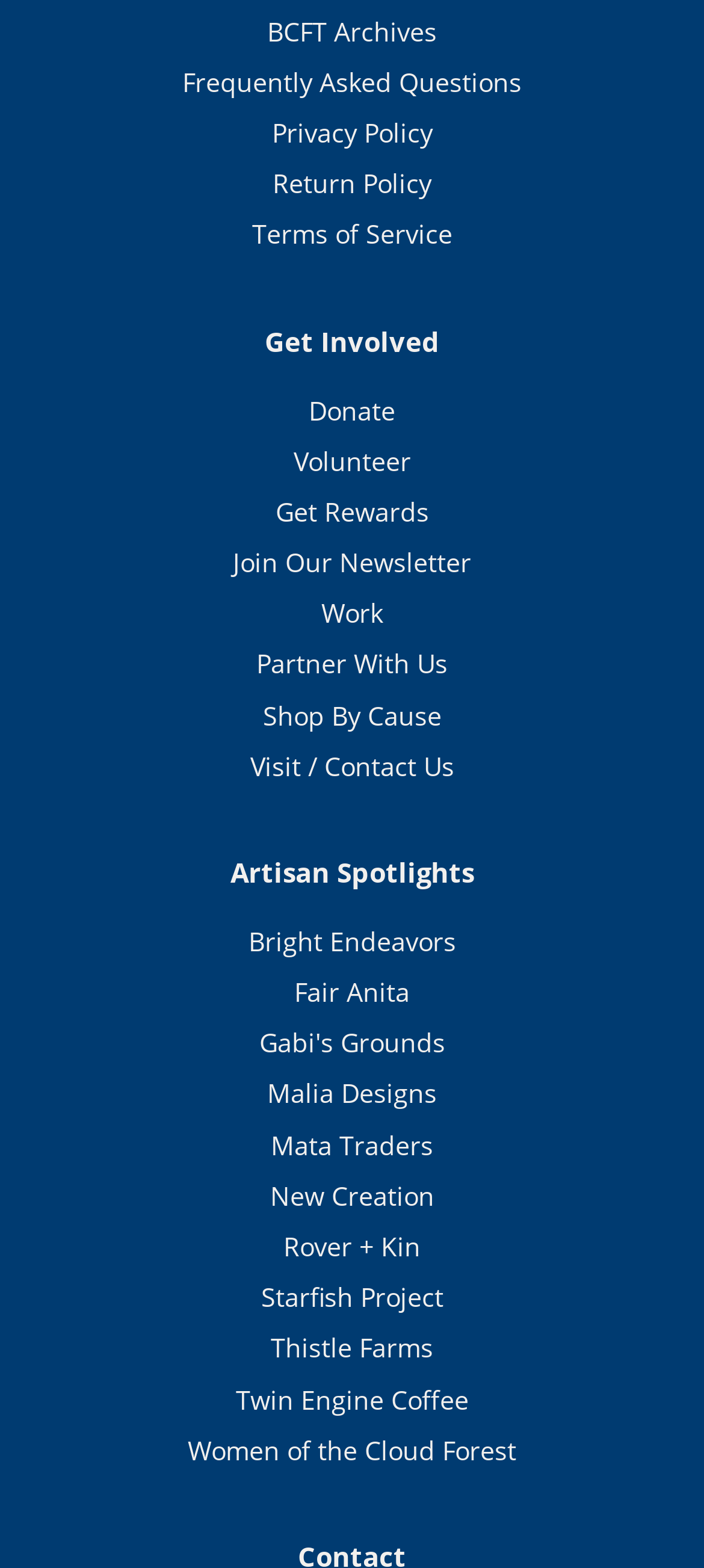Pinpoint the bounding box coordinates of the clickable element to carry out the following instruction: "Learn about Fair Anita."

[0.418, 0.622, 0.582, 0.644]